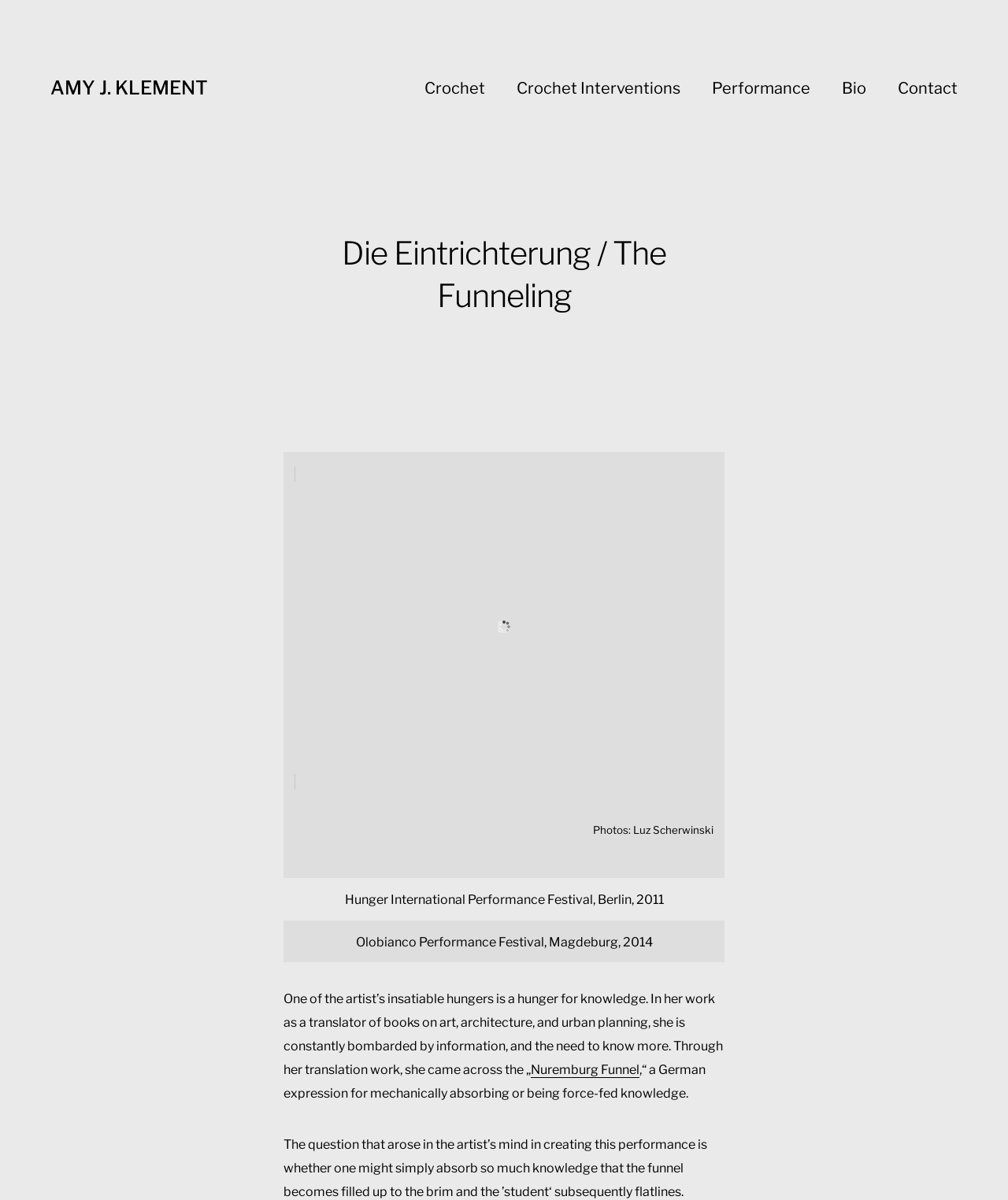Can you extract the headline from the webpage for me?

AMY J. KLEMENT